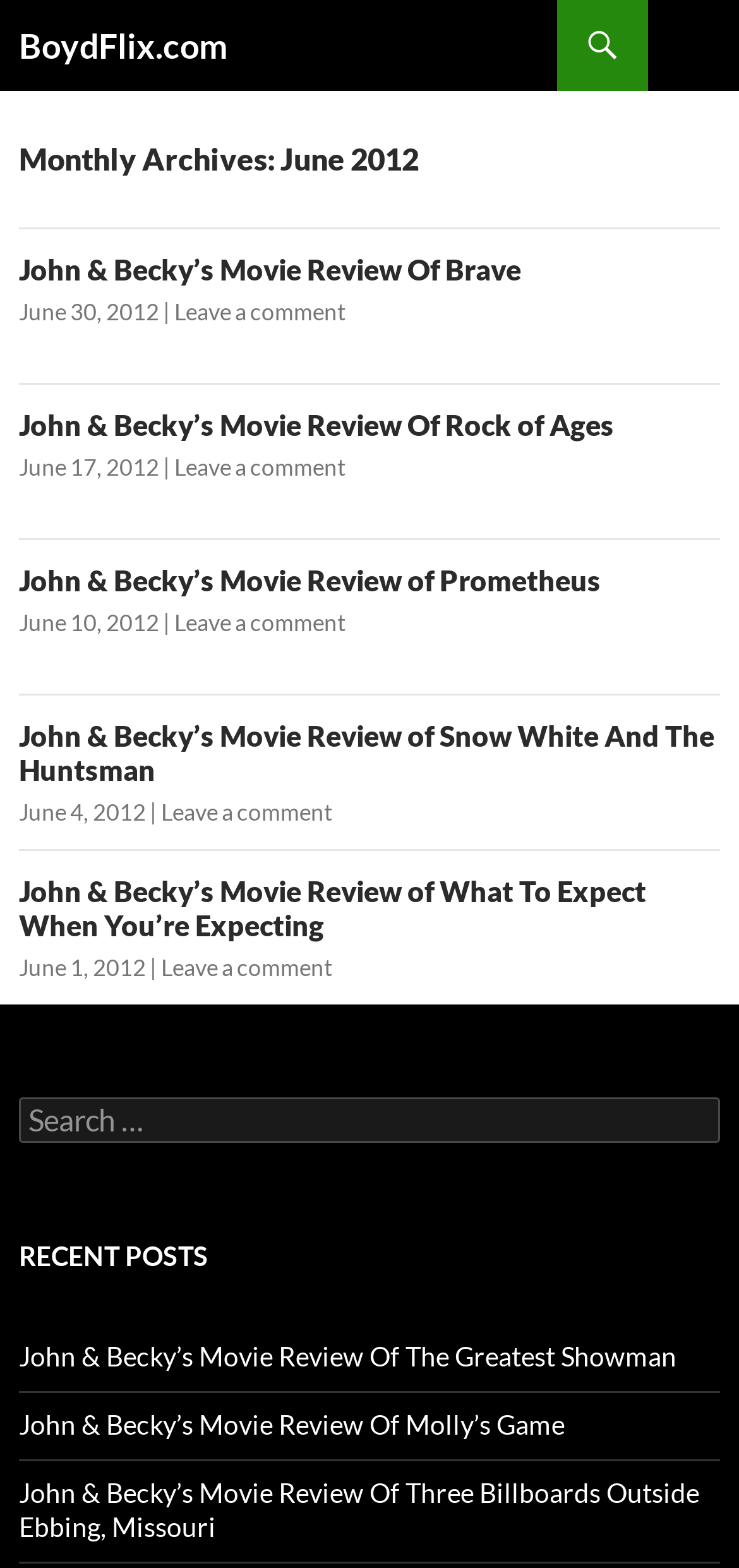Offer a comprehensive description of the webpage’s content and structure.

This webpage appears to be a blog or a review website, specifically showcasing movie reviews for the month of June 2012. At the top, there is a heading "BoydFlix.com" which is also a link. Below it, there is a link "SKIP TO CONTENT". 

The main content of the webpage is divided into several sections, each representing a movie review. There are four movie reviews in total, each with a heading that includes the title of the movie, such as "John & Becky’s Movie Review Of Brave" or "John & Becky’s Movie Review Of Rock of Ages". Each review section also includes a link to the review, a date "June 30, 2012" or "June 17, 2012", and a link to "Leave a comment". 

These review sections are stacked vertically, with the most recent review at the top. Below the review sections, there is a search bar with a label "Search for:". 

At the bottom of the webpage, there is a heading "RECENT POSTS" followed by three links to other movie reviews, including "John & Becky’s Movie Review Of The Greatest Showman", "John & Becky’s Movie Review Of Molly’s Game", and "John & Becky’s Movie Review Of Three Billboards Outside Ebbing, Missouri".